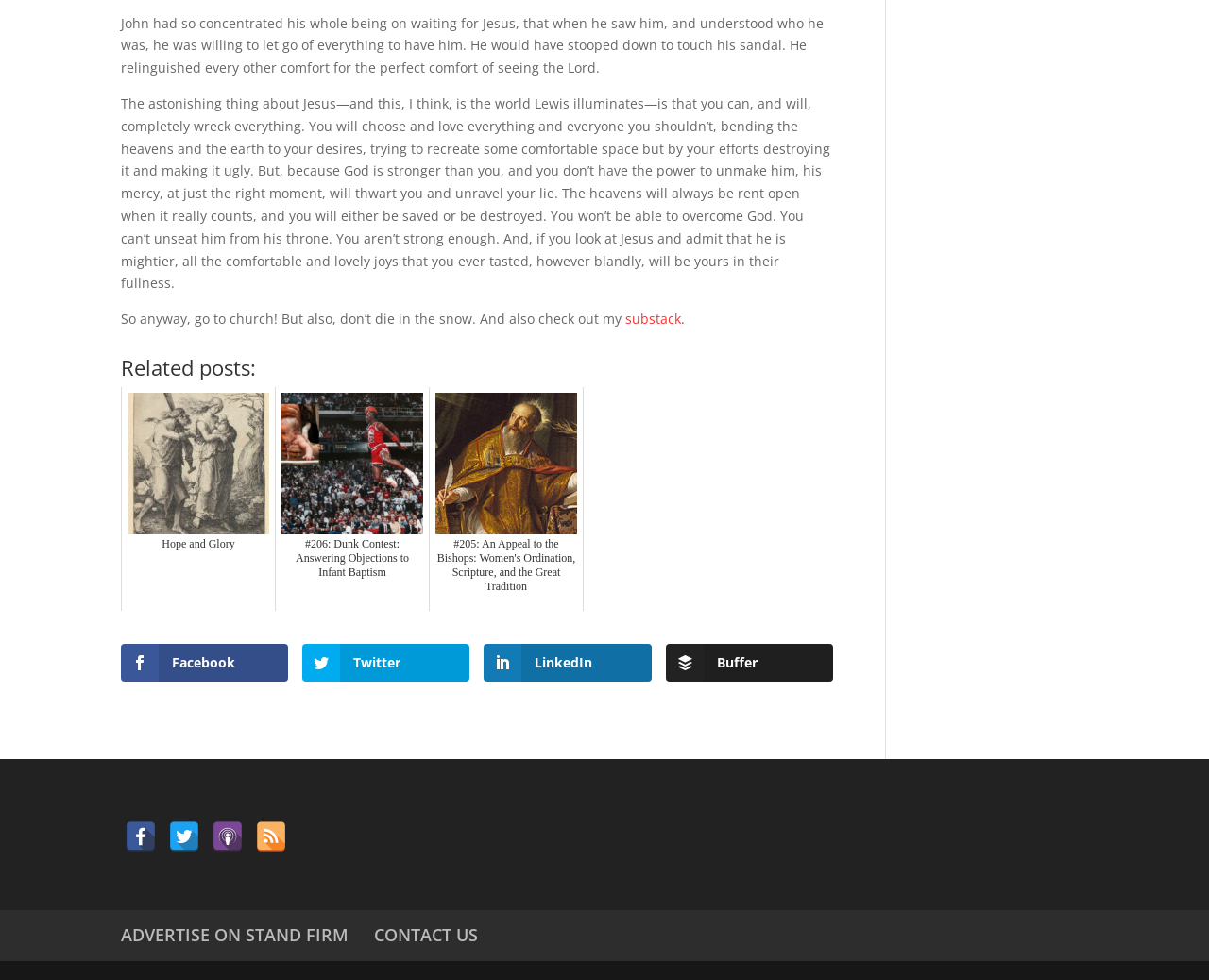What social media platforms are available for sharing?
Using the image, provide a detailed and thorough answer to the question.

The webpage has links to Facebook, Twitter, LinkedIn, and Buffer, which are social media platforms that allow users to share content.